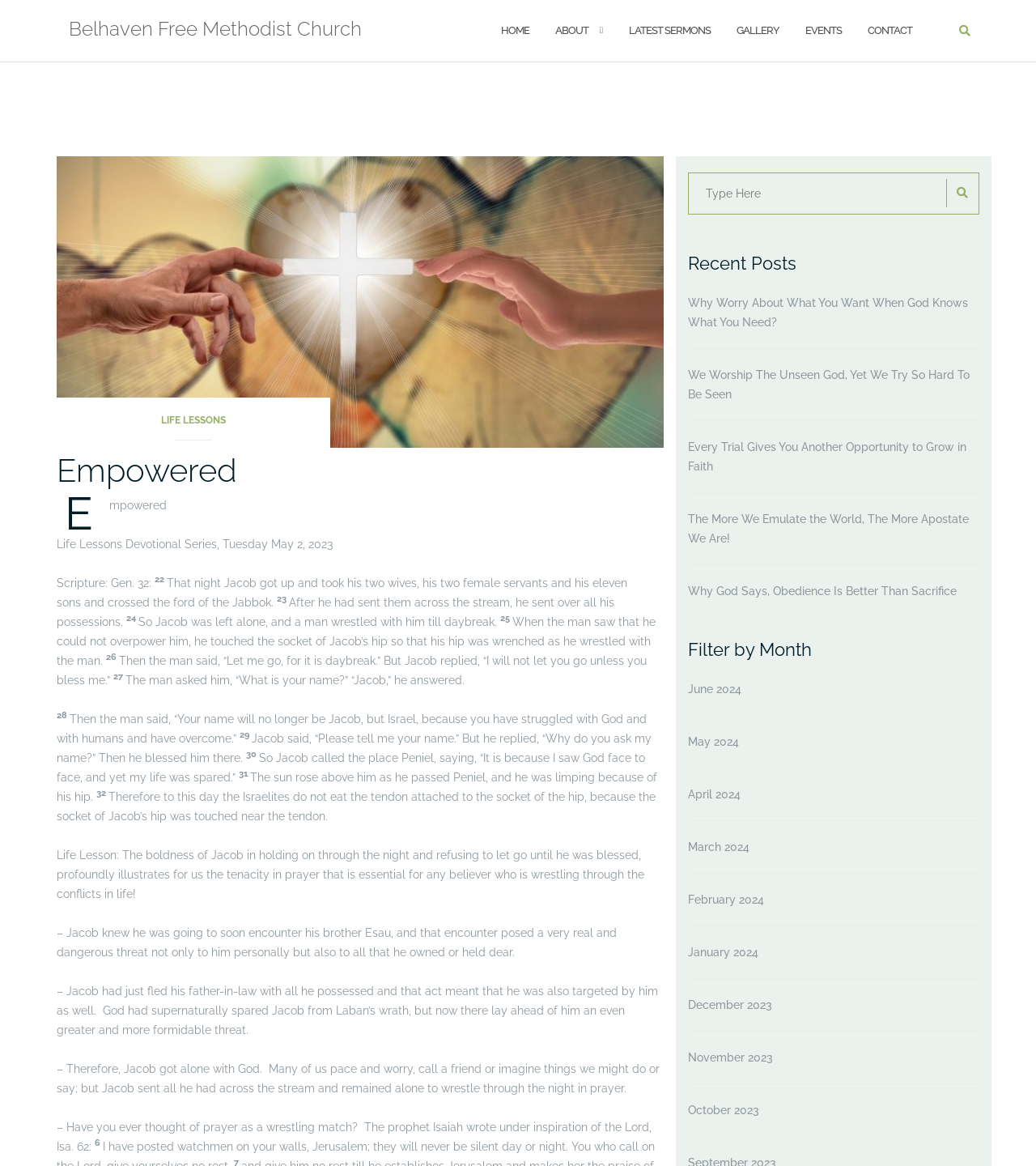Identify the bounding box coordinates for the UI element described as: "About". The coordinates should be provided as four floats between 0 and 1: [left, top, right, bottom].

[0.536, 0.007, 0.568, 0.045]